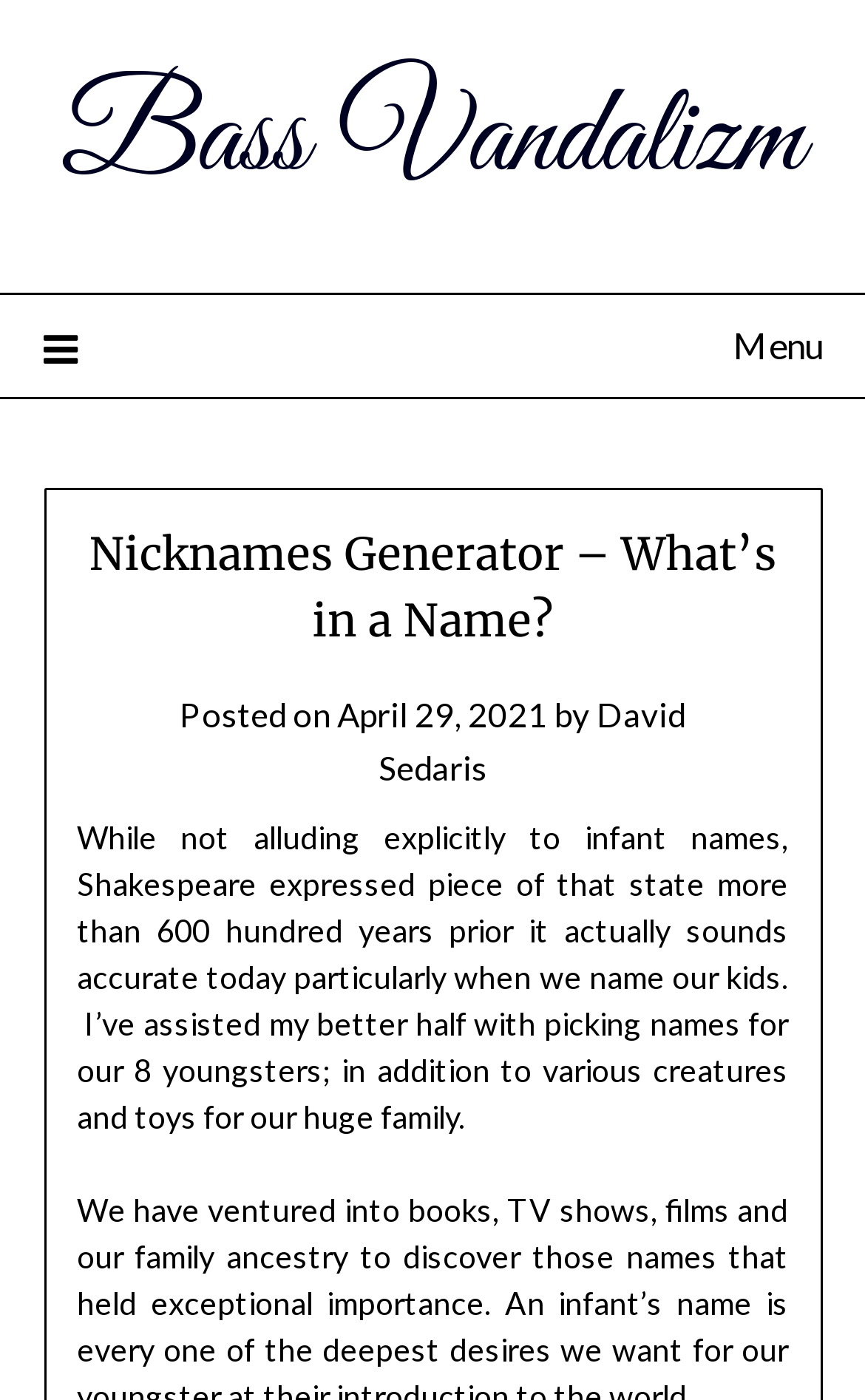Generate the main heading text from the webpage.

Nicknames Generator – What’s in a Name?